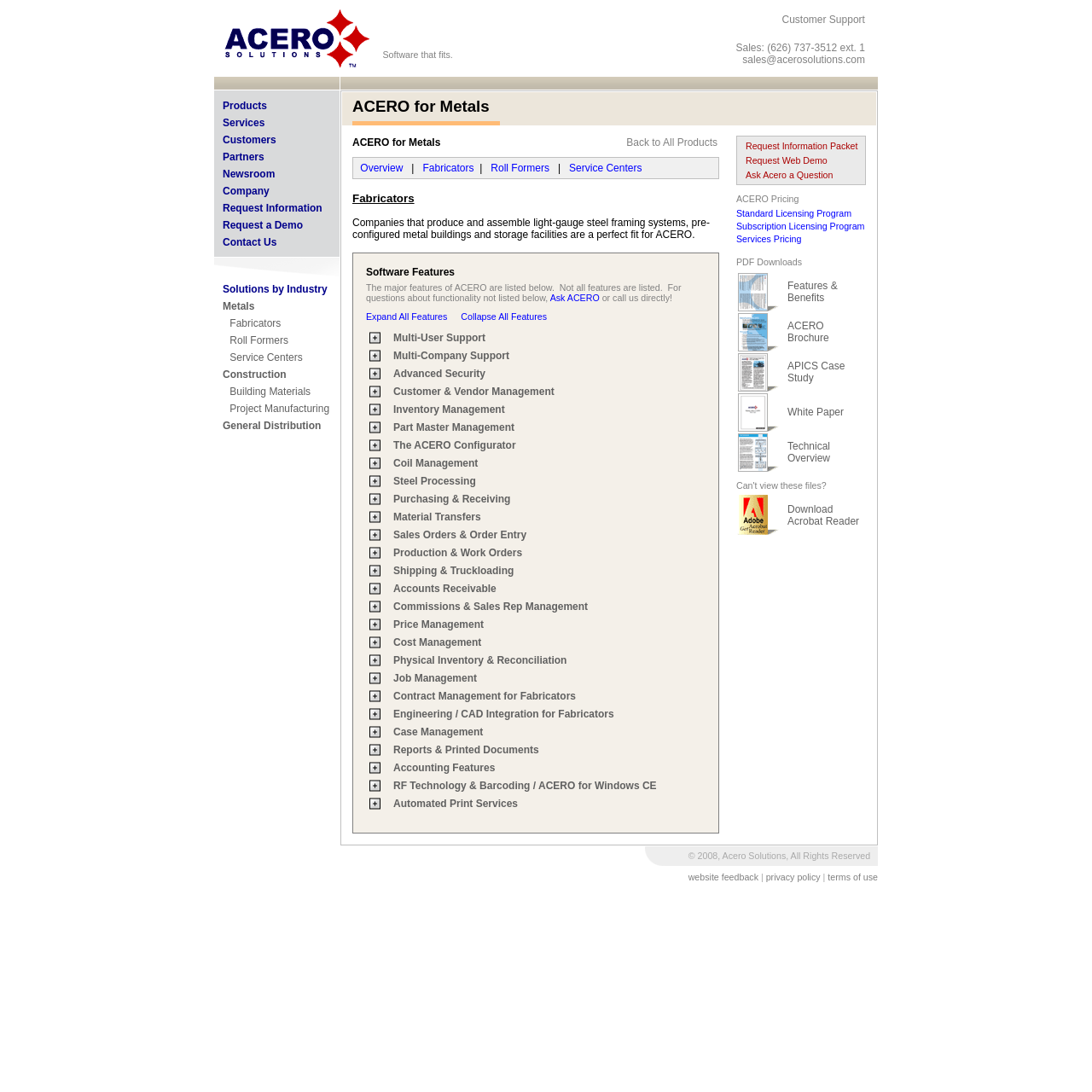Specify the bounding box coordinates for the region that must be clicked to perform the given instruction: "Click the 'sales@acerosolutions.com' email link".

[0.68, 0.049, 0.792, 0.06]